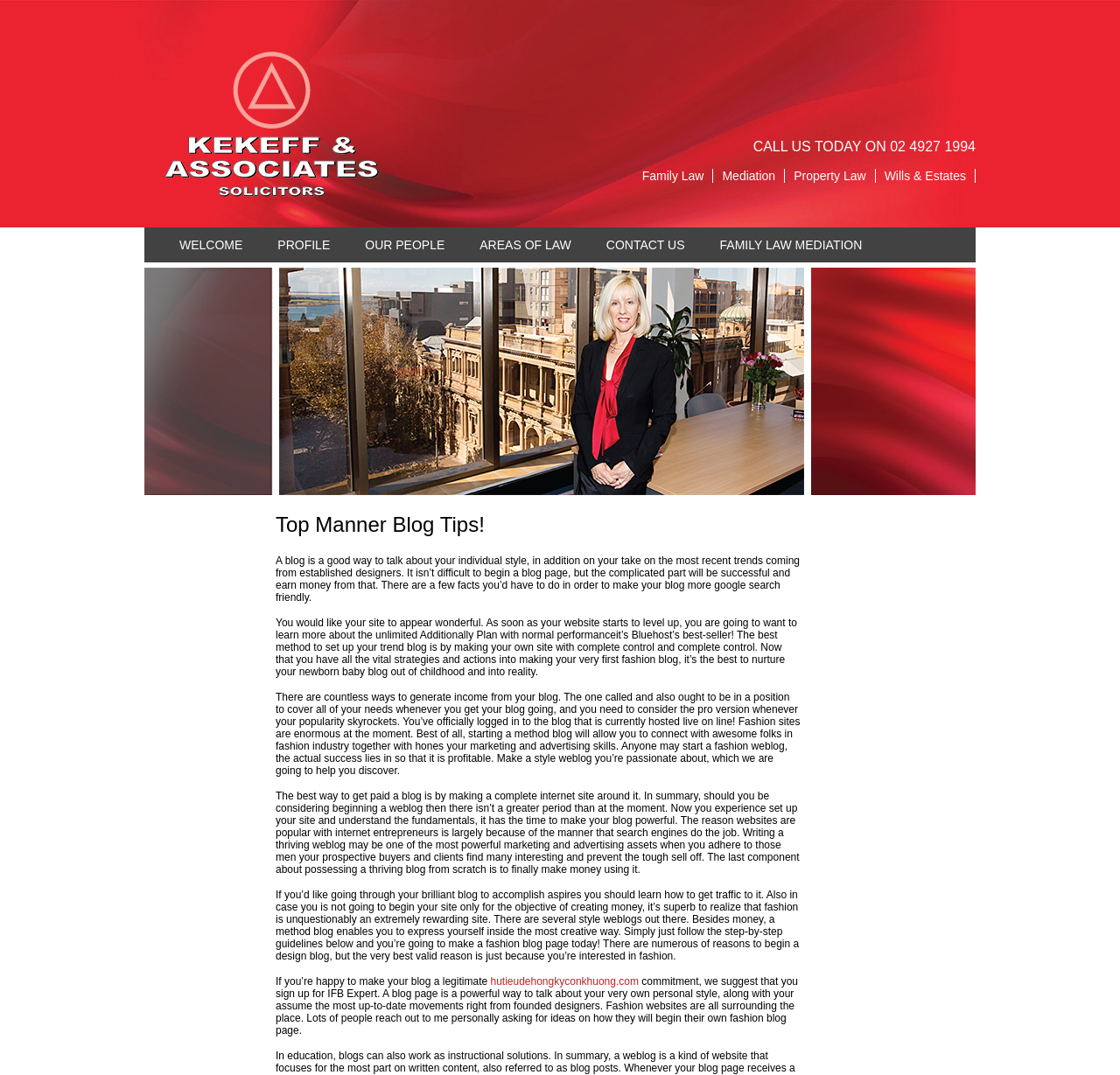Find the bounding box coordinates of the element to click in order to complete this instruction: "Visit the 'PROFILE' page". The bounding box coordinates must be four float numbers between 0 and 1, denoted as [left, top, right, bottom].

[0.232, 0.212, 0.31, 0.244]